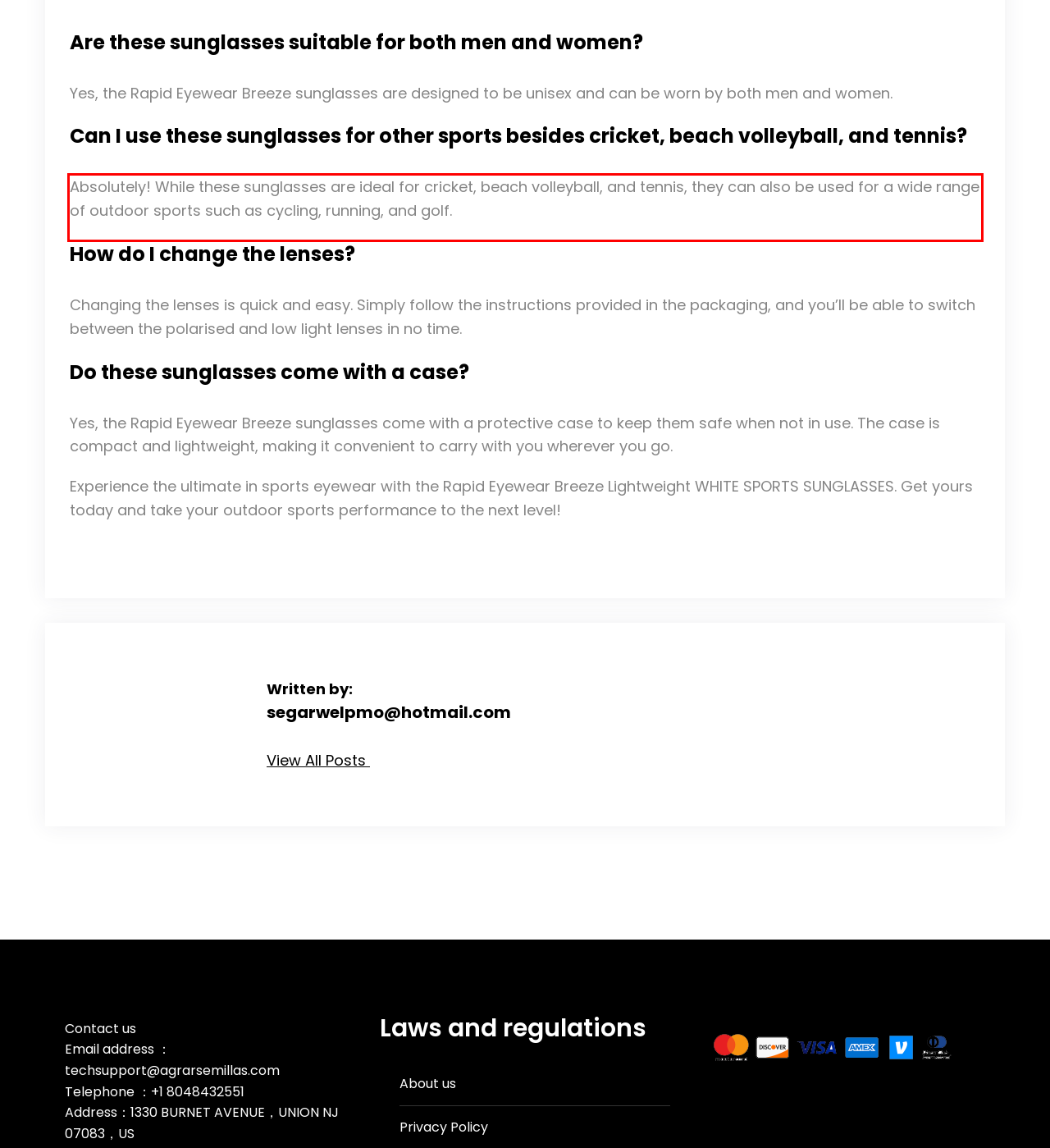Observe the screenshot of the webpage that includes a red rectangle bounding box. Conduct OCR on the content inside this red bounding box and generate the text.

Absolutely! While these sunglasses are ideal for cricket, beach volleyball, and tennis, they can also be used for a wide range of outdoor sports such as cycling, running, and golf.